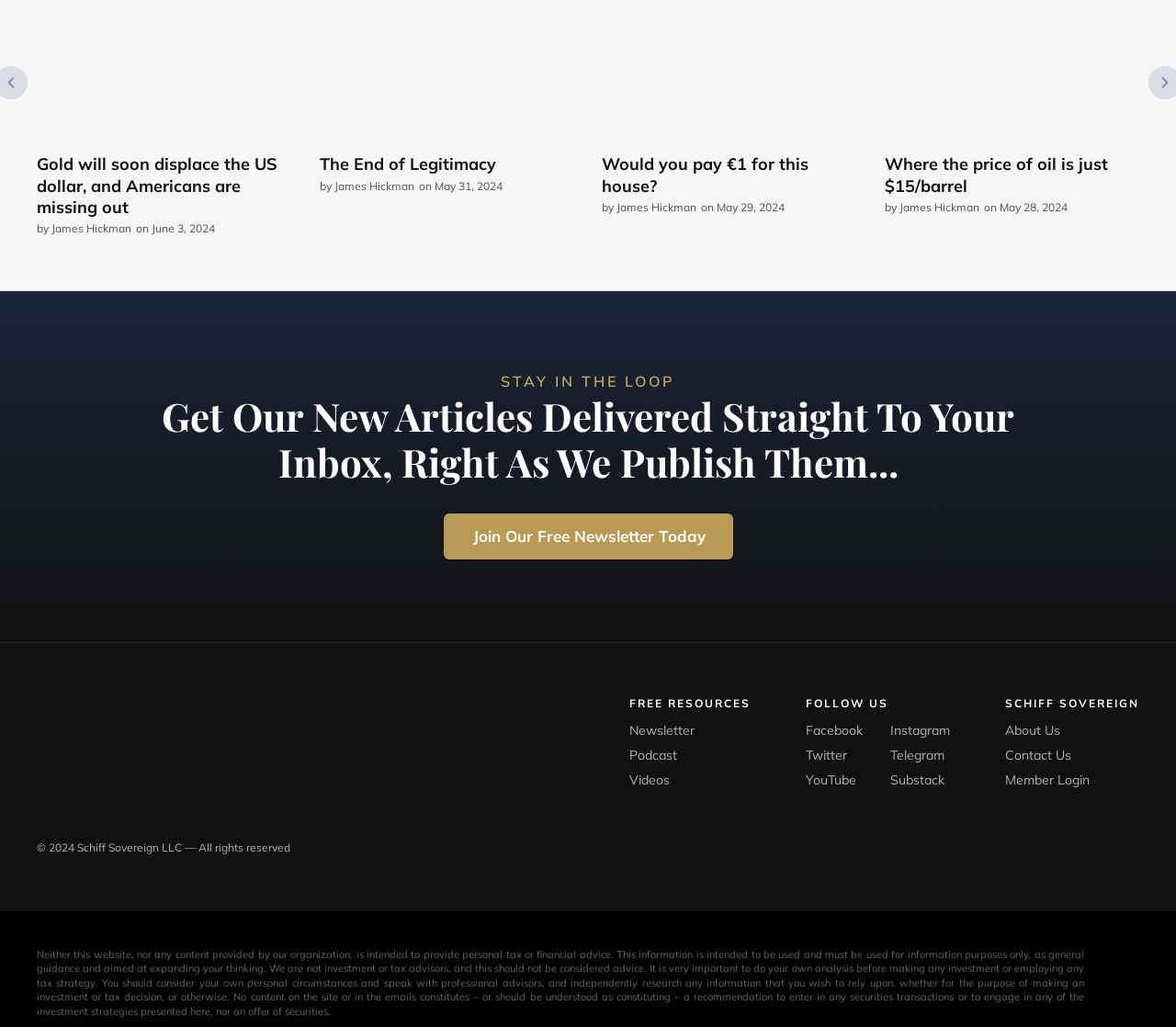Show the bounding box coordinates for the element that needs to be clicked to execute the following instruction: "Listen to the podcast". Provide the coordinates in the form of four float numbers between 0 and 1, i.e., [left, top, right, bottom].

[0.535, 0.728, 0.638, 0.743]